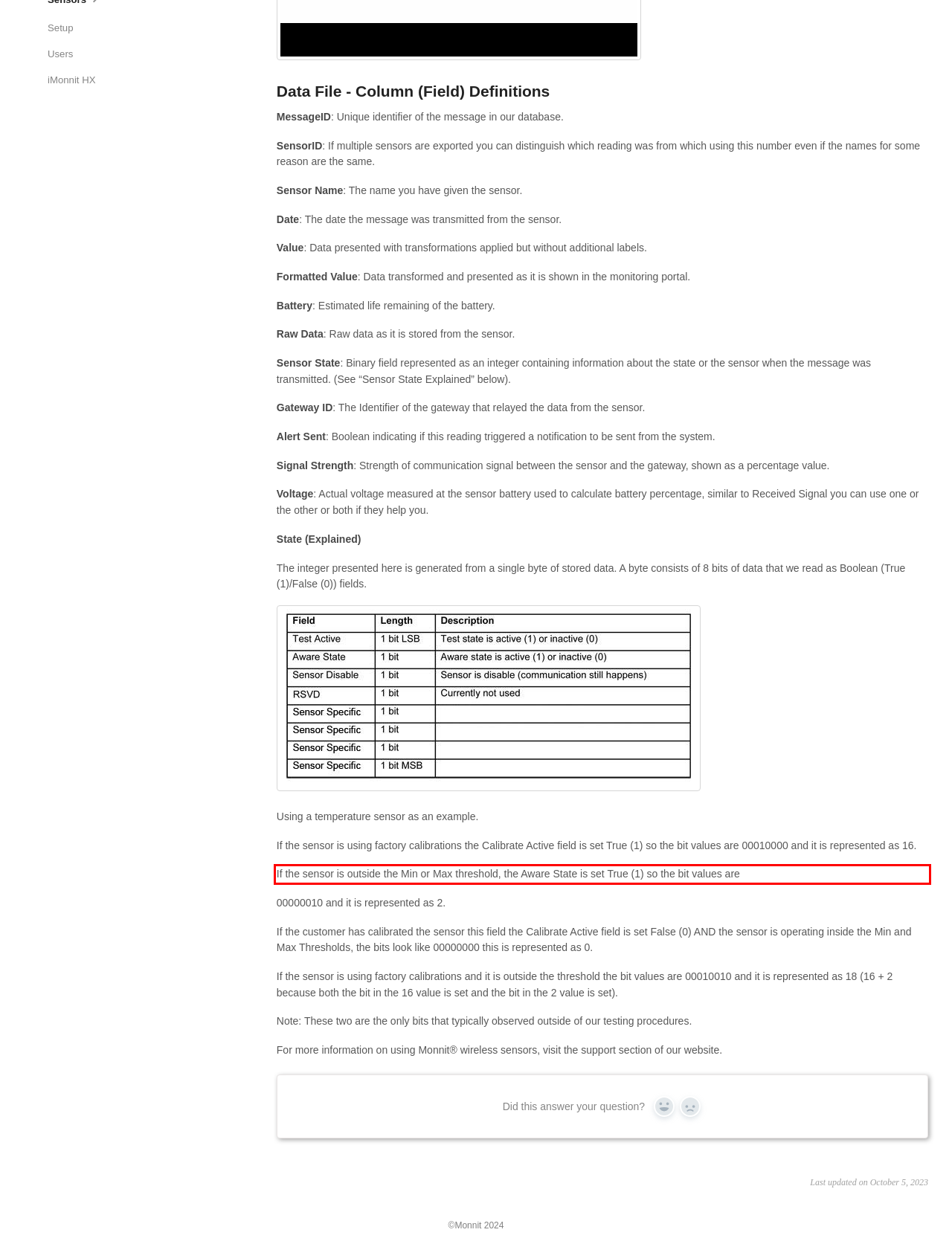There is a UI element on the webpage screenshot marked by a red bounding box. Extract and generate the text content from within this red box.

If the sensor is outside the Min or Max threshold, the Aware State is set True (1) so the bit values are